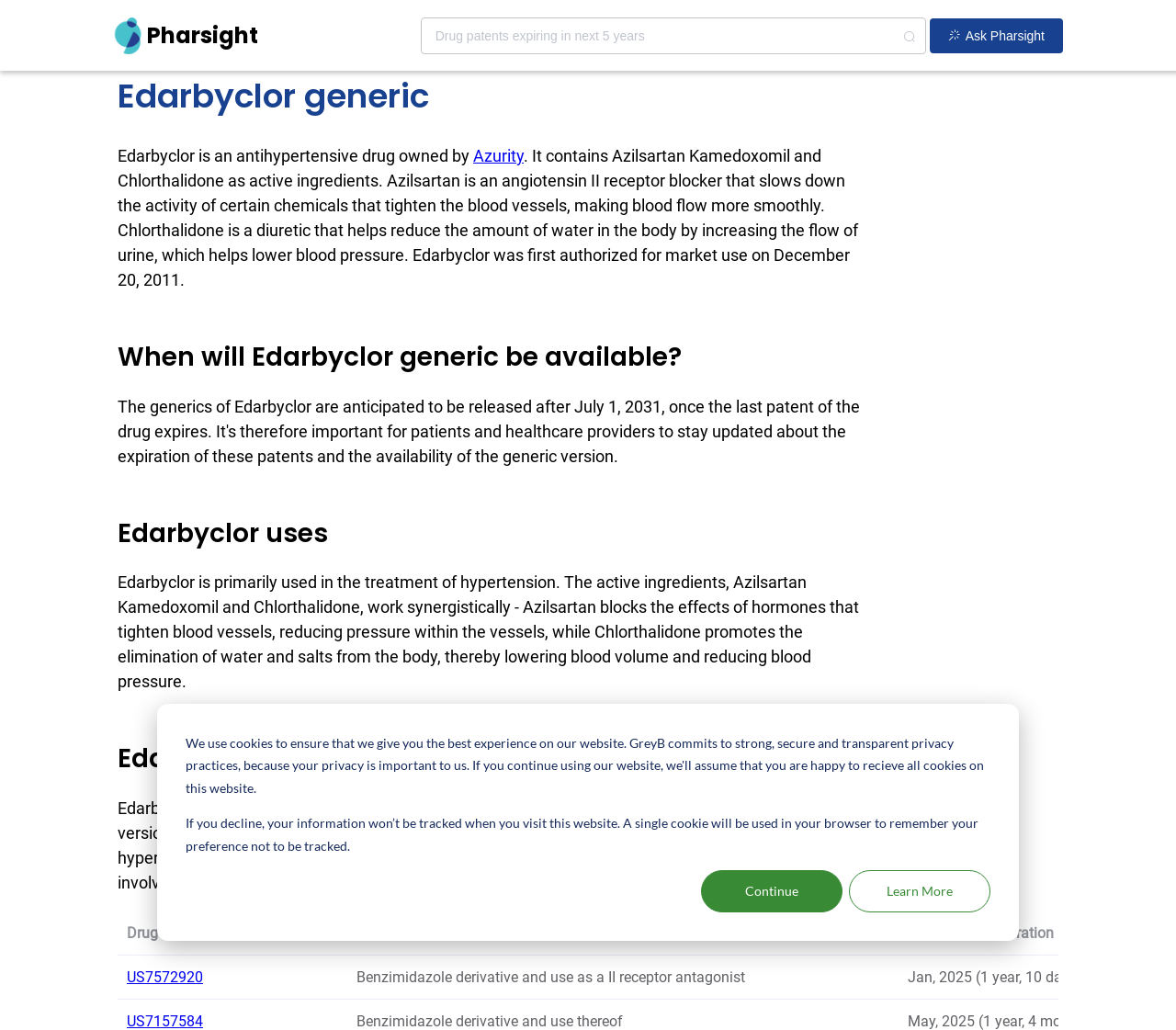What is the patent number of Edarbyclor?
Answer the question in as much detail as possible.

The webpage lists the patent number of Edarbyclor as US7572920, which is mentioned in the grid cell under the 'Drug Patent Number' column.